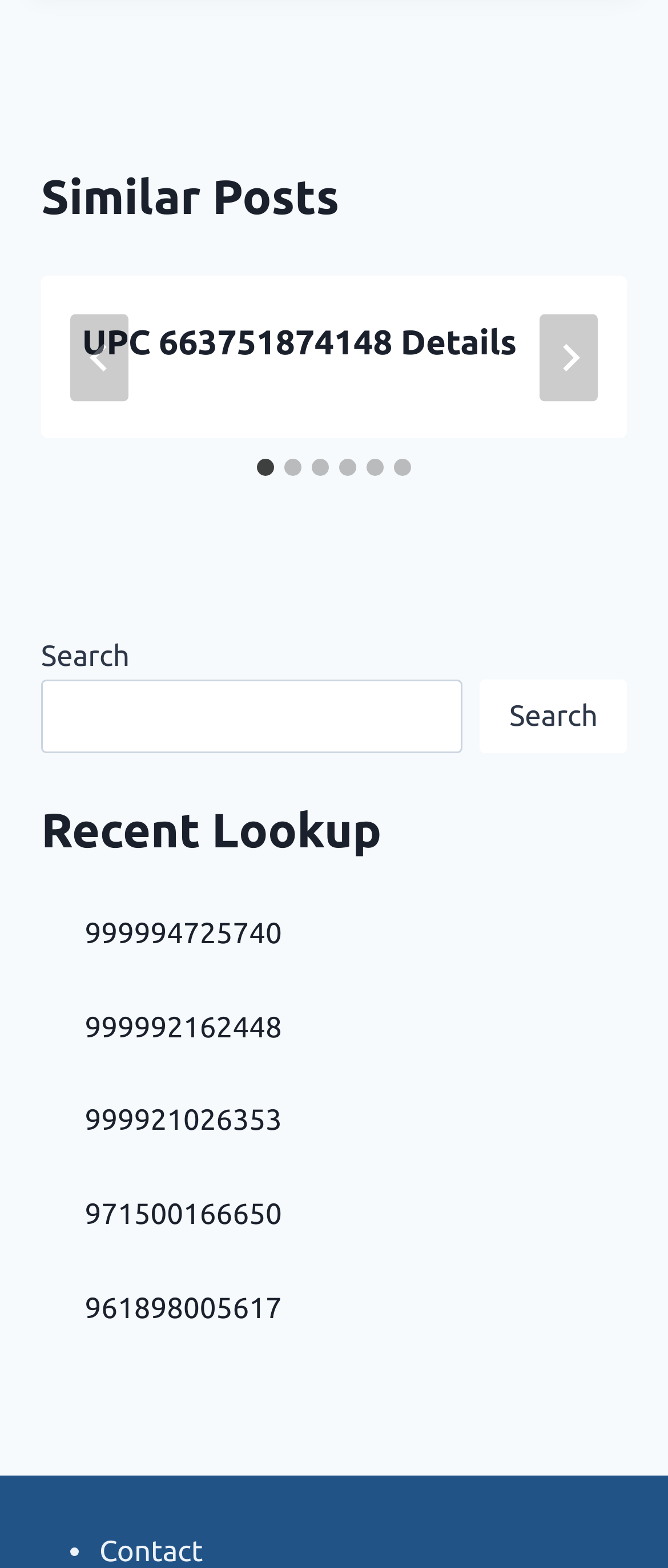Specify the bounding box coordinates of the region I need to click to perform the following instruction: "View recent lookup". The coordinates must be four float numbers in the range of 0 to 1, i.e., [left, top, right, bottom].

[0.127, 0.585, 0.422, 0.606]